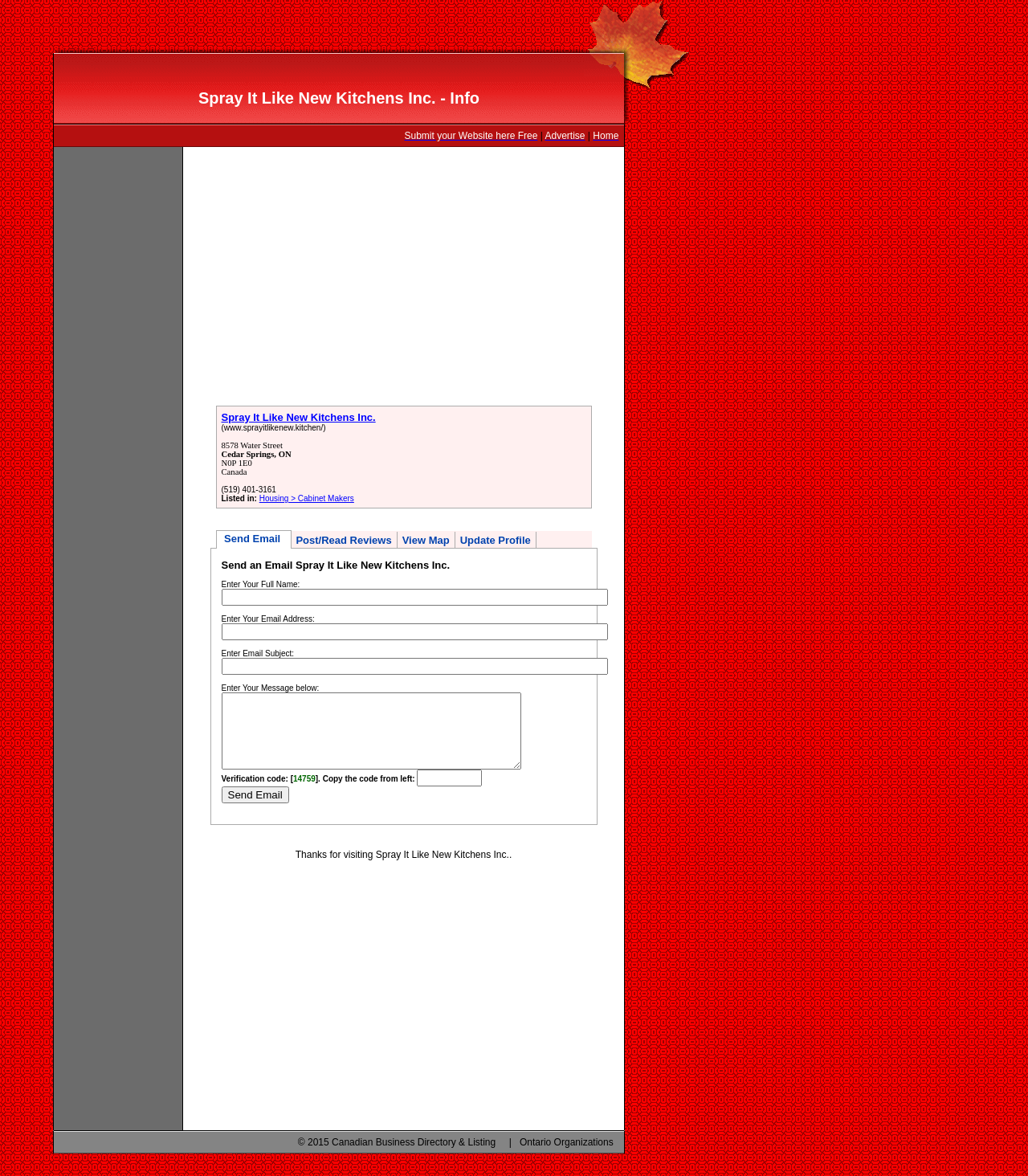Please predict the bounding box coordinates (top-left x, top-left y, bottom-right x, bottom-right y) for the UI element in the screenshot that fits the description: Advertise

[0.53, 0.111, 0.569, 0.12]